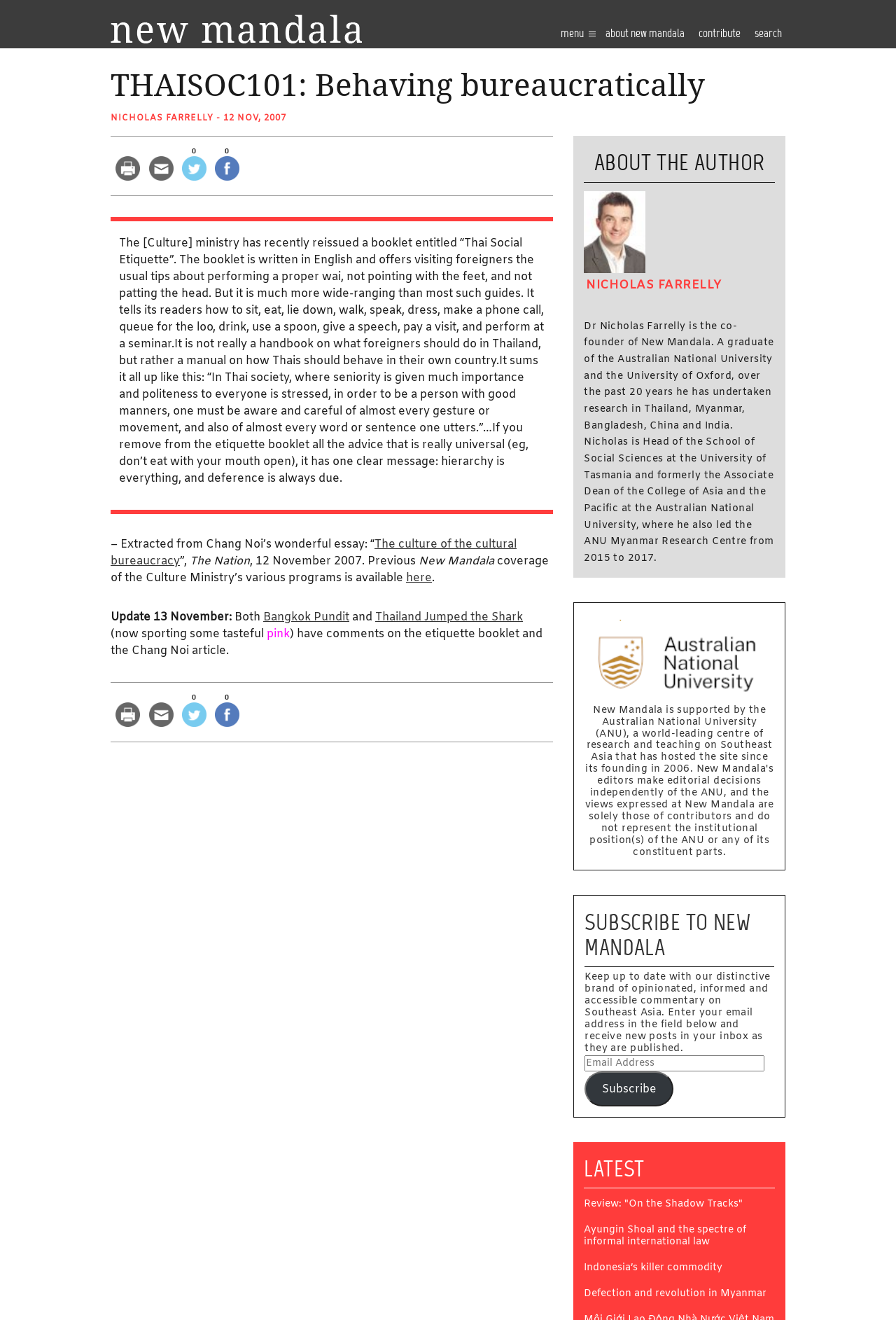Using the description: "About New Mandala", determine the UI element's bounding box coordinates. Ensure the coordinates are in the format of four float numbers between 0 and 1, i.e., [left, top, right, bottom].

[0.672, 0.021, 0.768, 0.034]